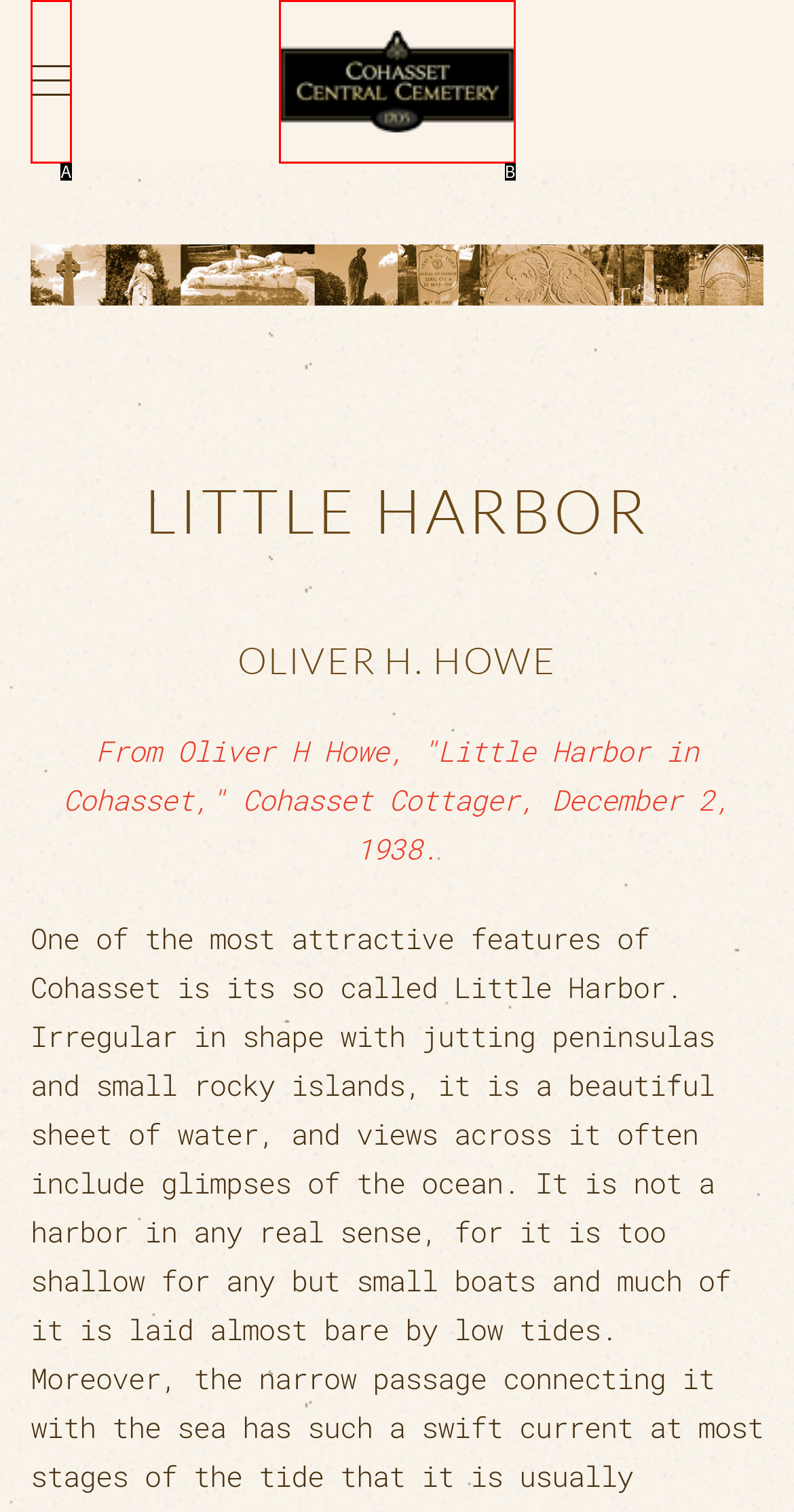Find the option that matches this description: aria-label="Open menu"
Provide the corresponding letter directly.

A